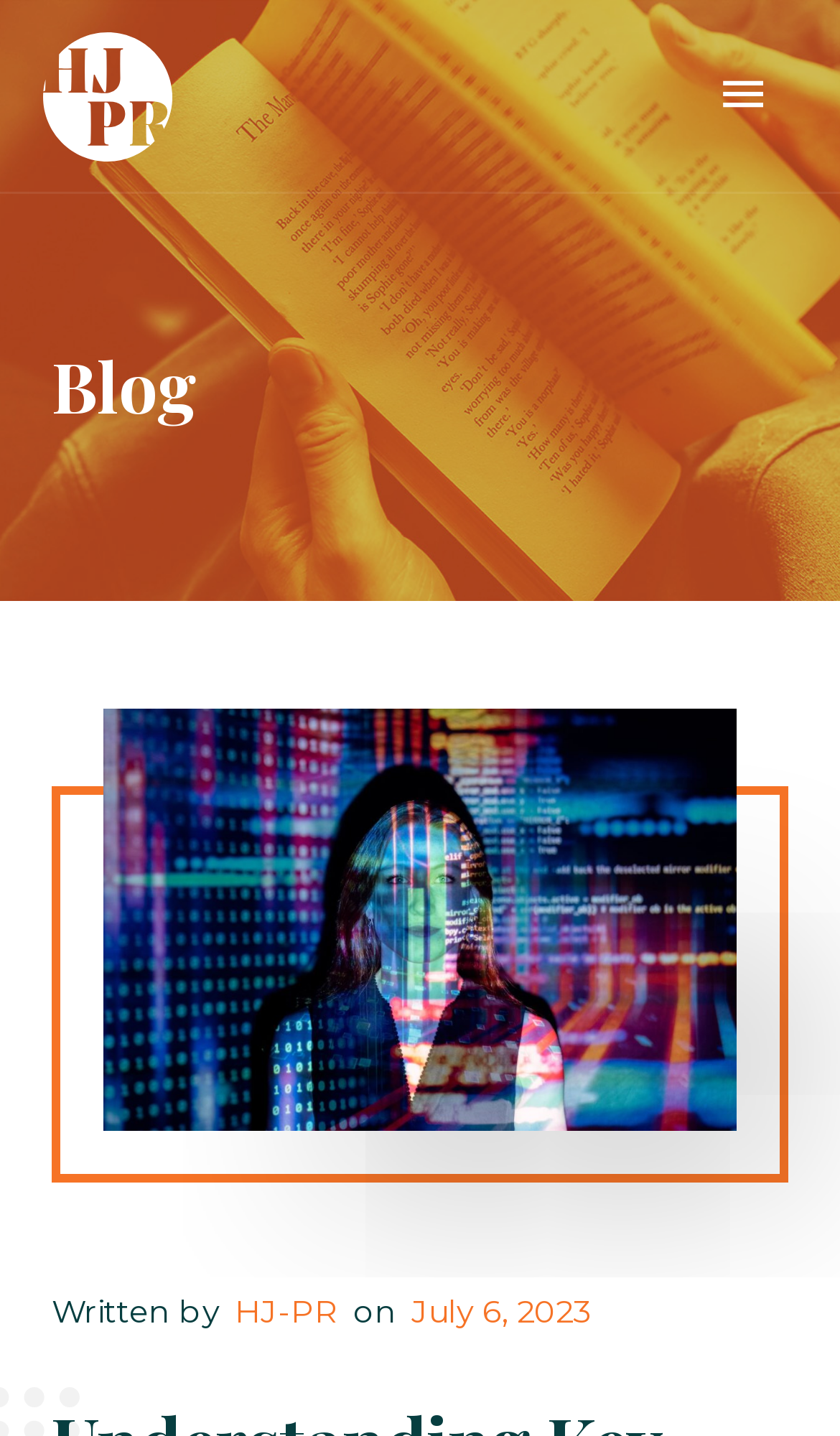What is the name of the PR agency?
Answer briefly with a single word or phrase based on the image.

HJ-PR